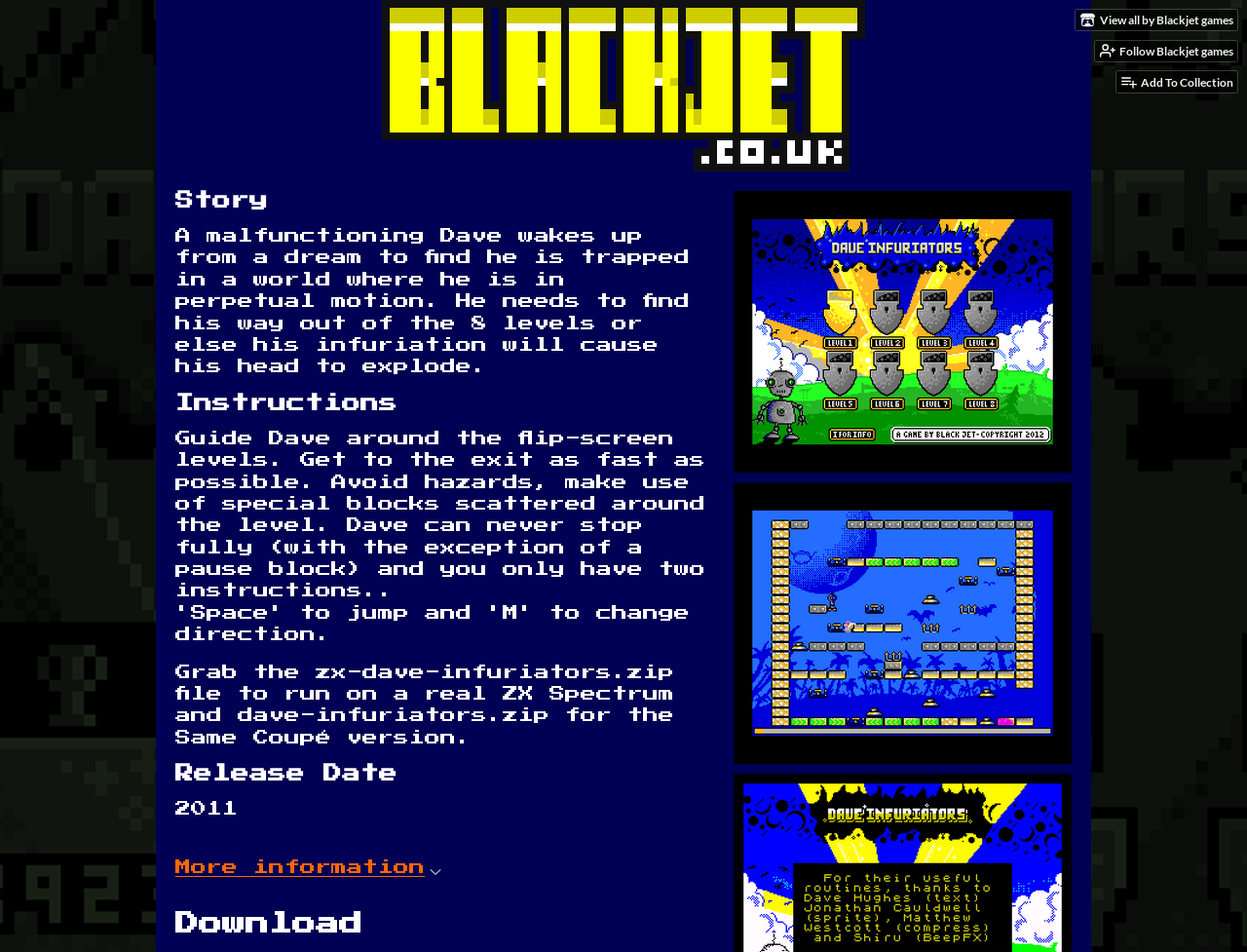What is the purpose of special blocks in the game?
Analyze the image and deliver a detailed answer to the question.

The purpose of special blocks is mentioned in the StaticText element with bounding box coordinates [0.141, 0.452, 0.566, 0.629], which provides instructions on how to play the game.